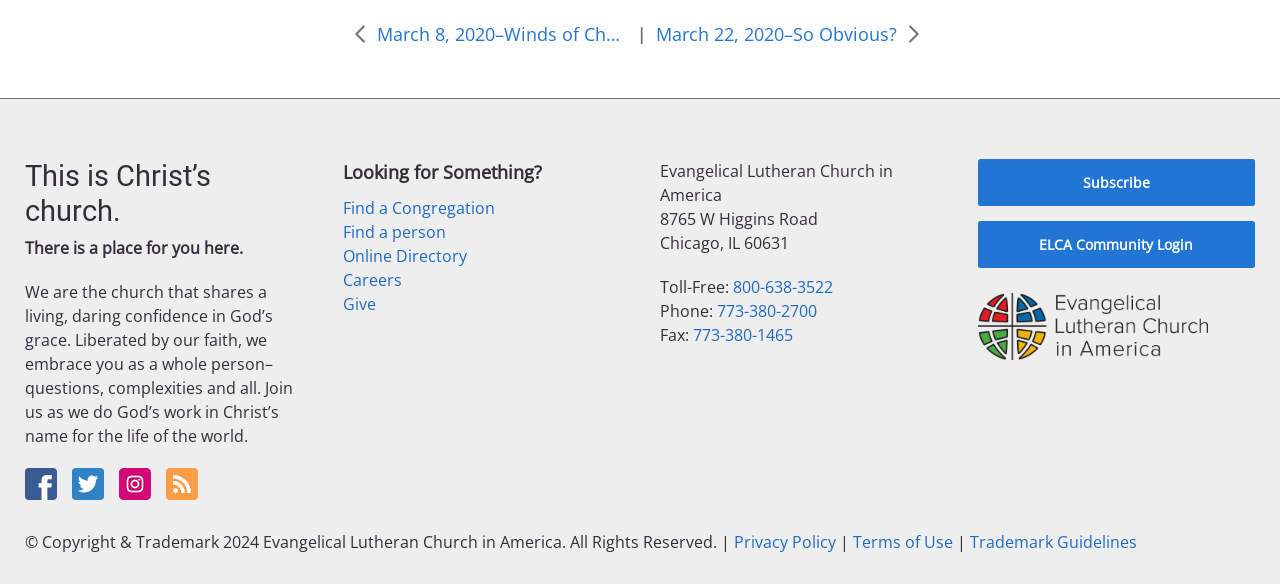Identify the bounding box coordinates of the clickable section necessary to follow the following instruction: "Visit the Facebook page". The coordinates should be presented as four float numbers from 0 to 1, i.e., [left, top, right, bottom].

[0.02, 0.808, 0.045, 0.845]